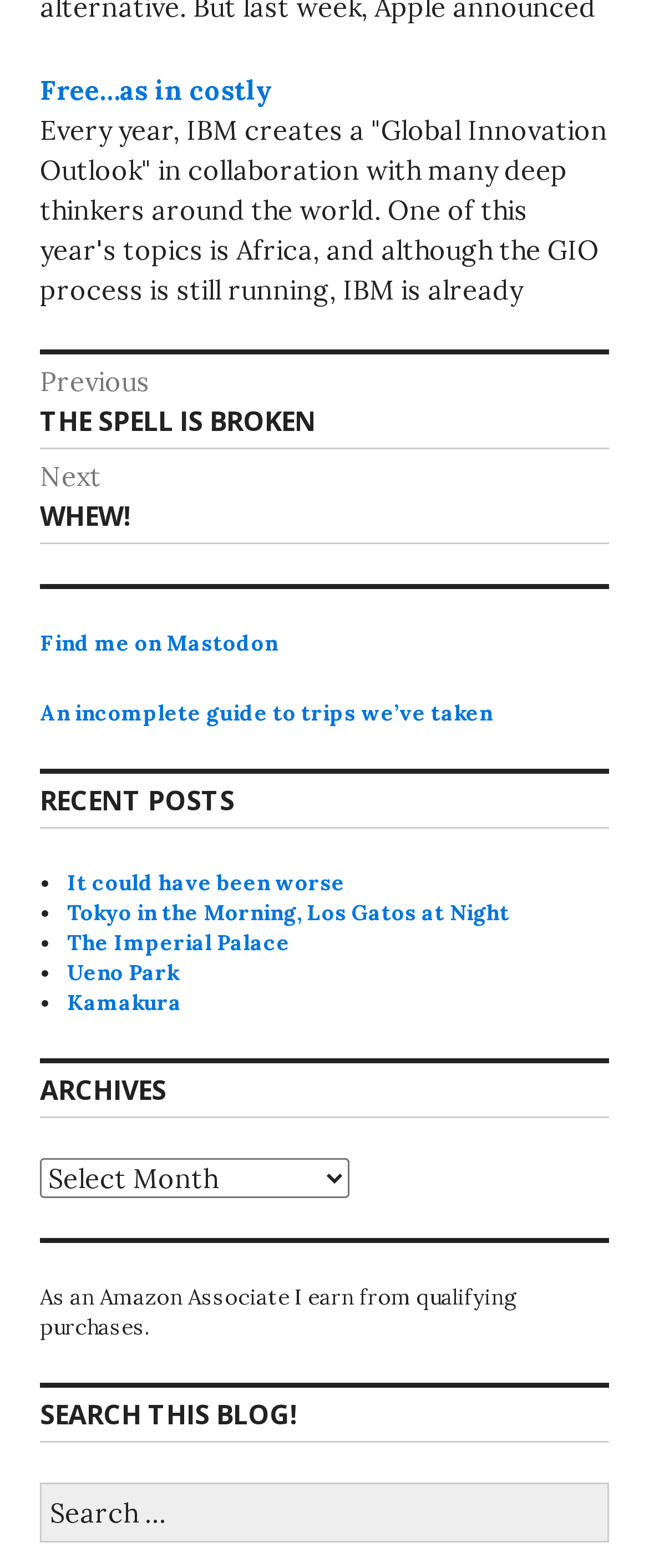Please answer the following question using a single word or phrase: What is the name of the social media platform mentioned?

Mastodon